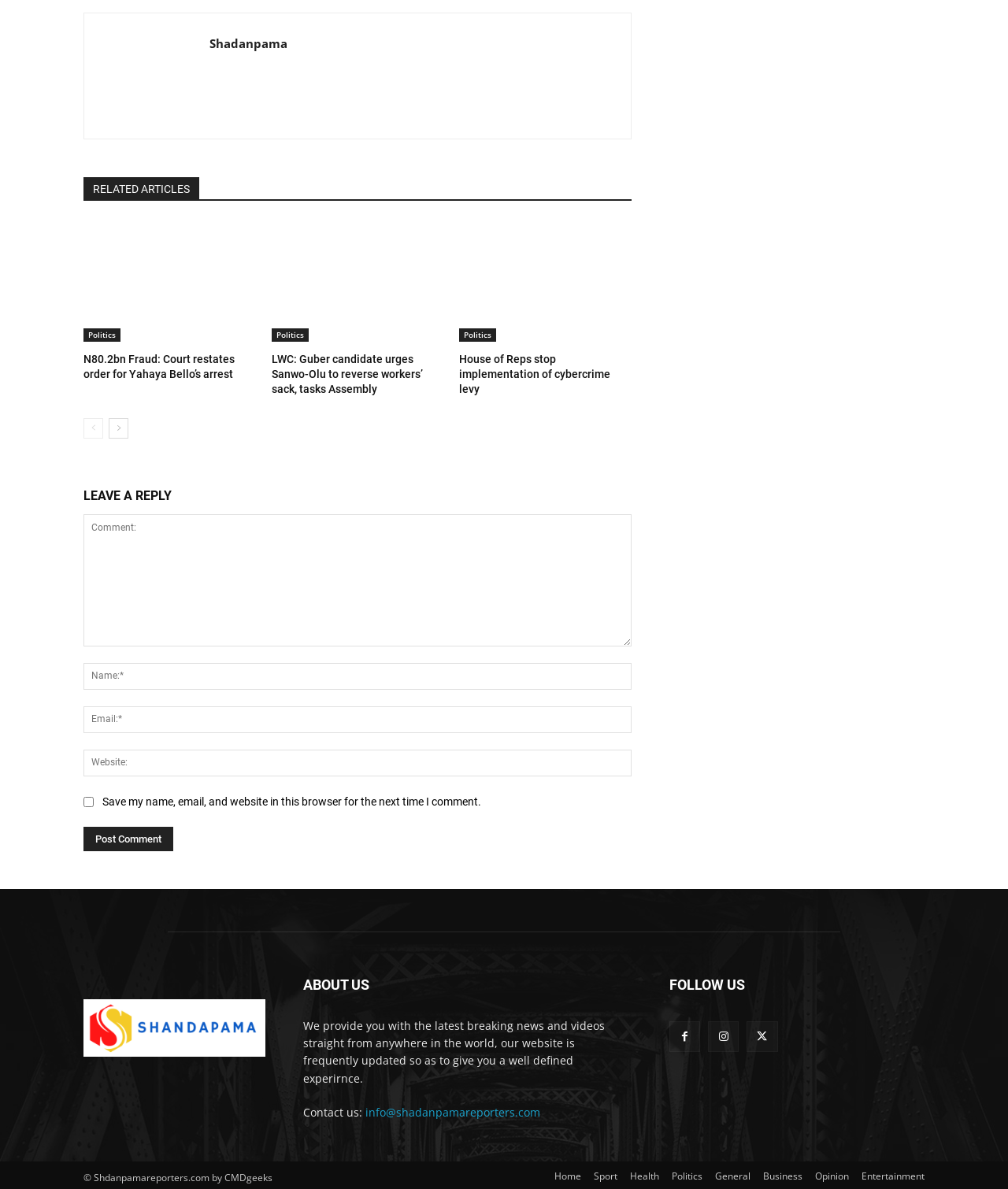Identify the bounding box coordinates of the section to be clicked to complete the task described by the following instruction: "Click on the 'Home' link". The coordinates should be four float numbers between 0 and 1, formatted as [left, top, right, bottom].

[0.55, 0.98, 0.577, 0.994]